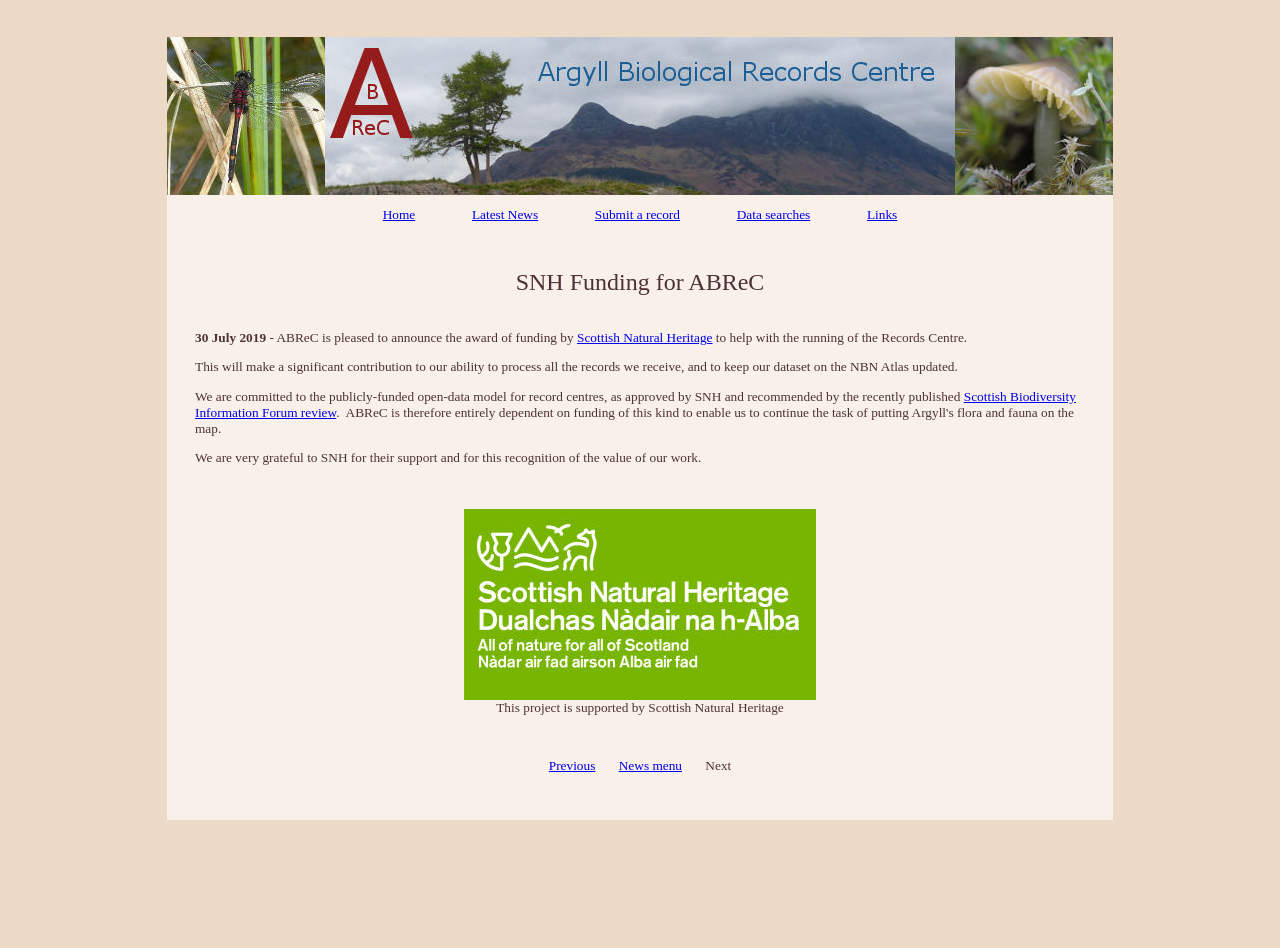Please identify the bounding box coordinates of the element's region that I should click in order to complete the following instruction: "Search data". The bounding box coordinates consist of four float numbers between 0 and 1, i.e., [left, top, right, bottom].

[0.576, 0.219, 0.633, 0.235]